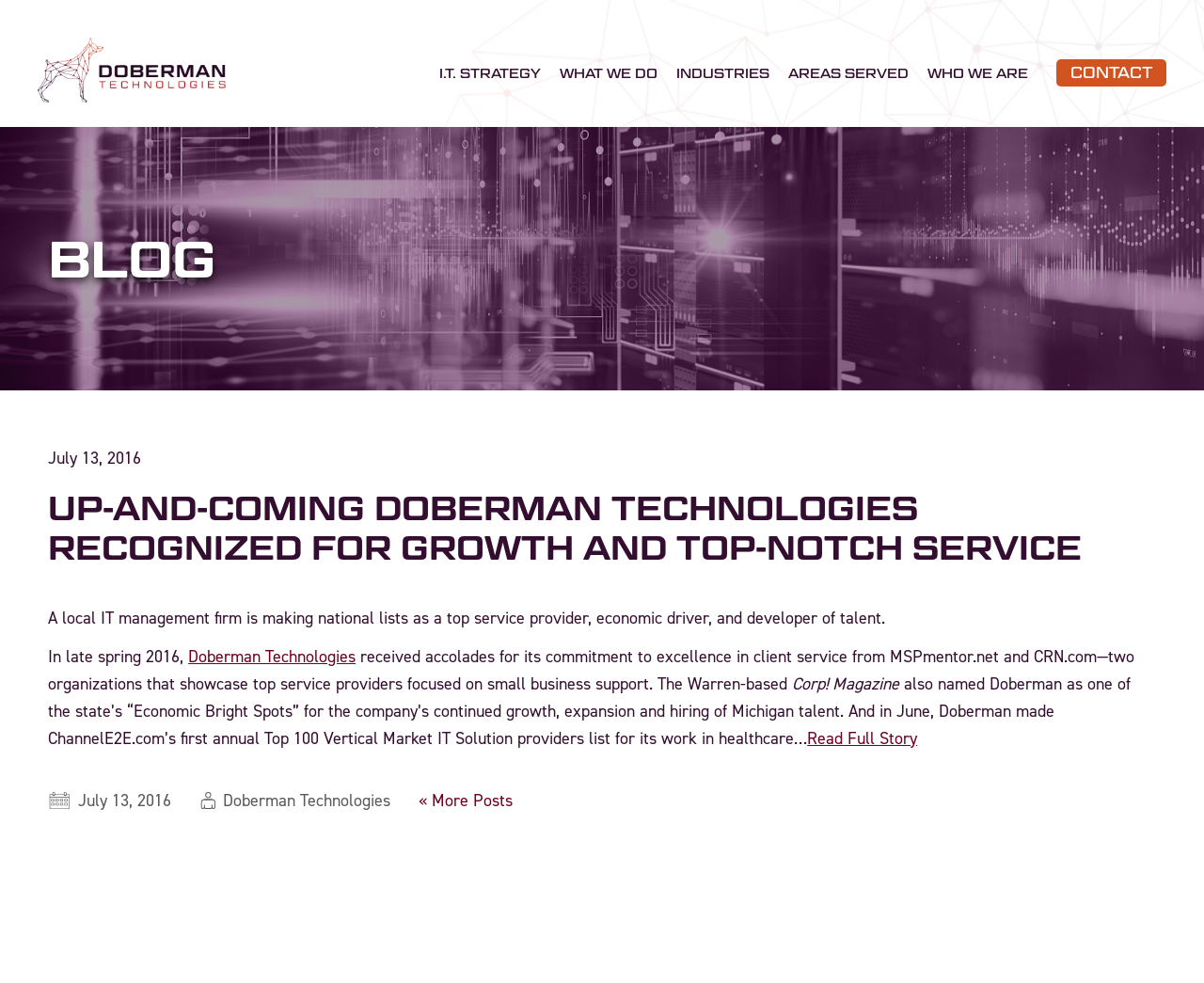Please find the bounding box coordinates of the element that you should click to achieve the following instruction: "Read the full story". The coordinates should be presented as four float numbers between 0 and 1: [left, top, right, bottom].

[0.67, 0.739, 0.762, 0.762]